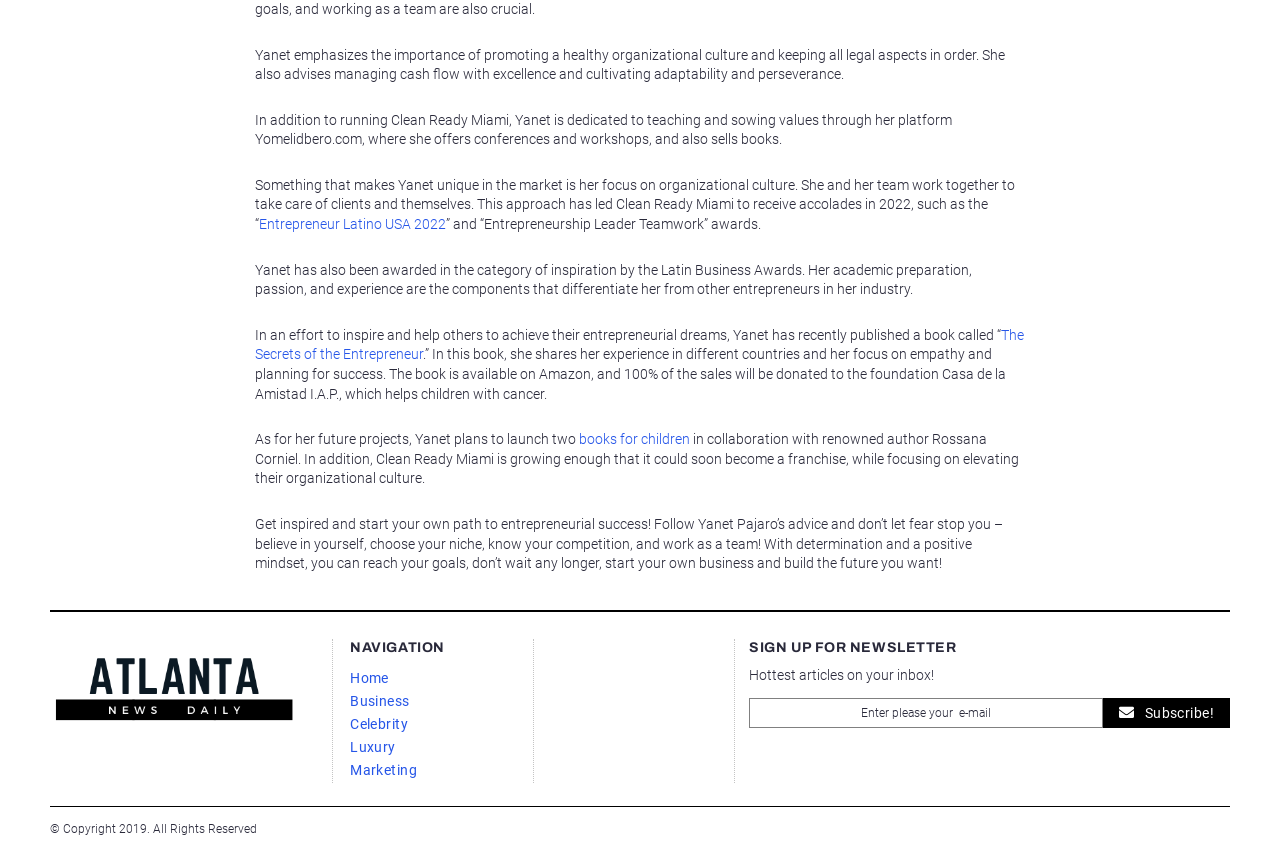Please find the bounding box coordinates of the clickable region needed to complete the following instruction: "Read more about Entrepreneur Latino USA 2022". The bounding box coordinates must consist of four float numbers between 0 and 1, i.e., [left, top, right, bottom].

[0.202, 0.253, 0.348, 0.271]